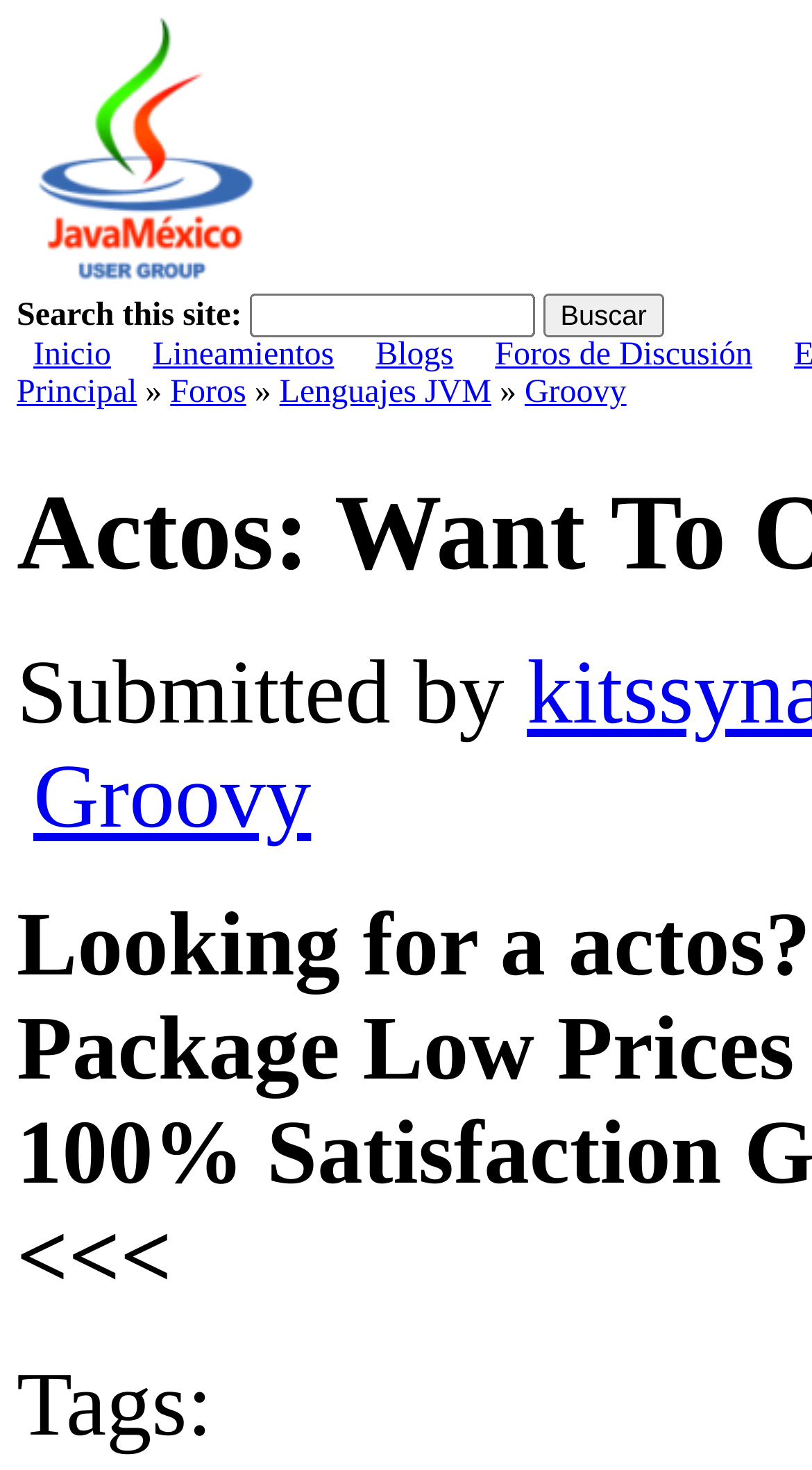Find the bounding box coordinates of the clickable area that will achieve the following instruction: "Go to Inicio".

[0.041, 0.229, 0.137, 0.254]